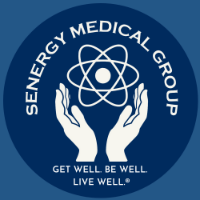What is cradled by the stylized hands?
Provide an in-depth and detailed explanation in response to the question.

According to the caption, the stylized hands in the center of the logo are cradling a motif that resembles an atomic structure, which symbolizes innovation and science in health.